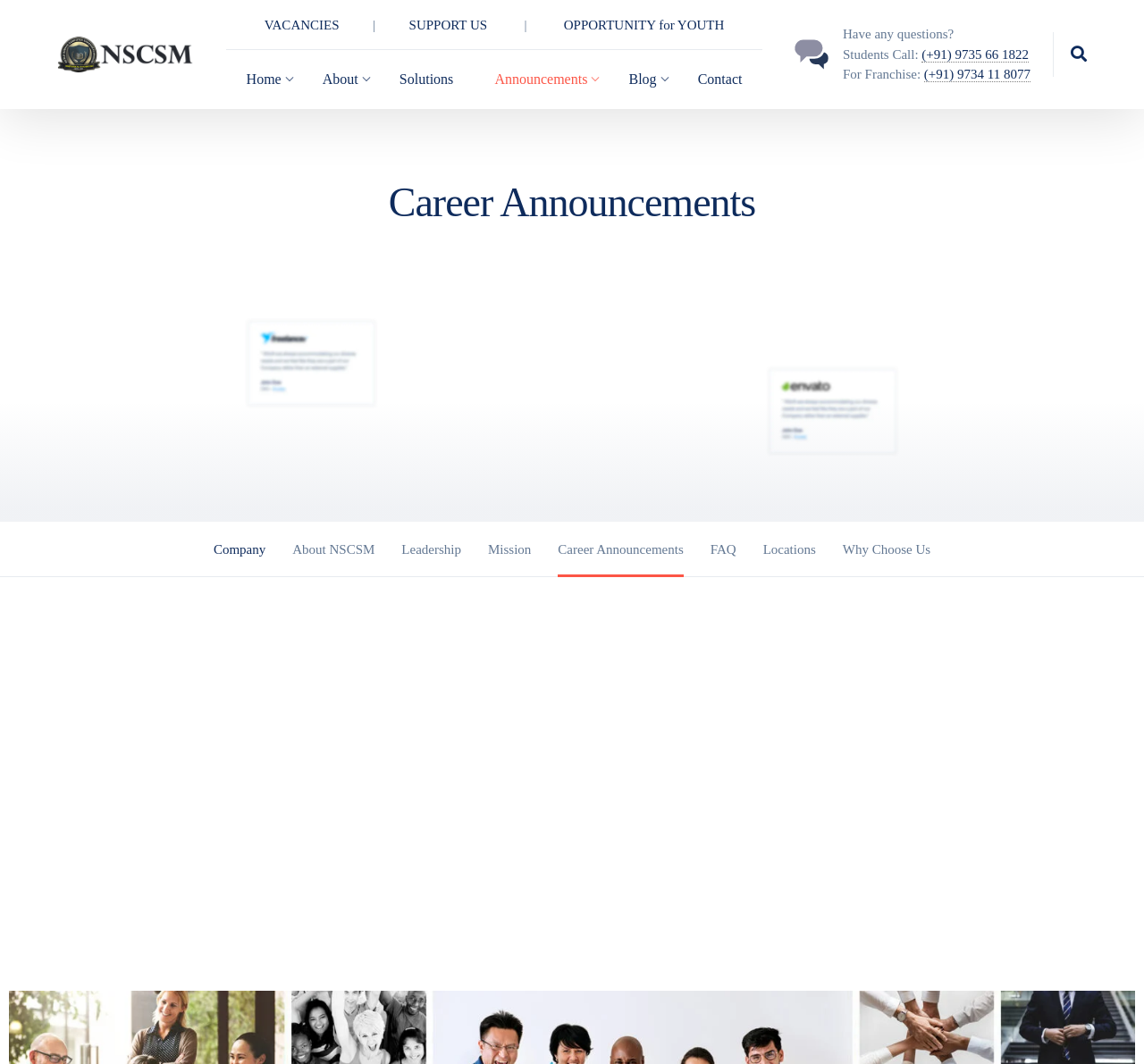Please identify the bounding box coordinates of the clickable element to fulfill the following instruction: "Search for something". The coordinates should be four float numbers between 0 and 1, i.e., [left, top, right, bottom].

[0.812, 0.042, 0.922, 0.084]